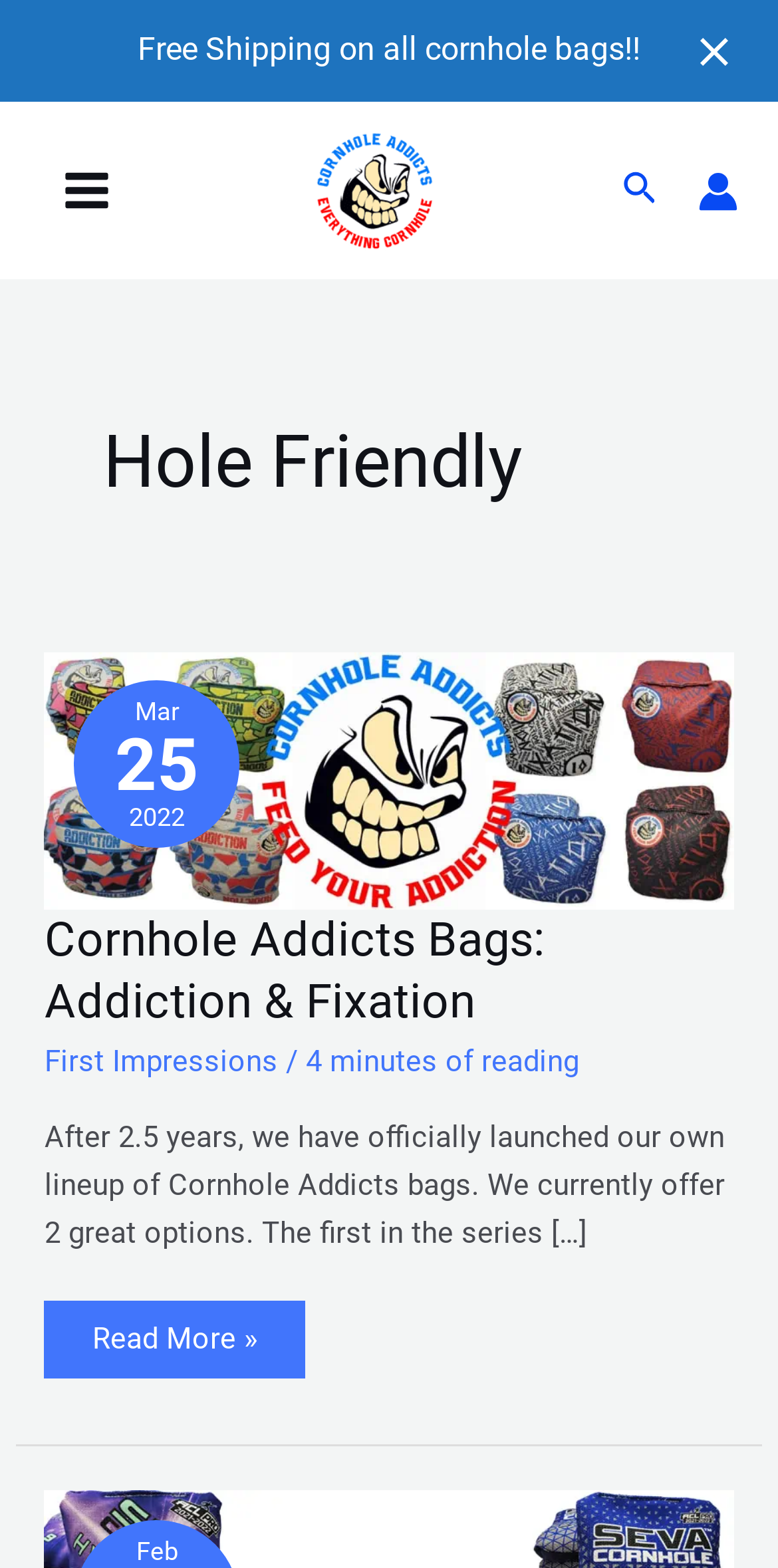Find the bounding box coordinates of the area that needs to be clicked in order to achieve the following instruction: "Search for something". The coordinates should be specified as four float numbers between 0 and 1, i.e., [left, top, right, bottom].

[0.8, 0.106, 0.846, 0.138]